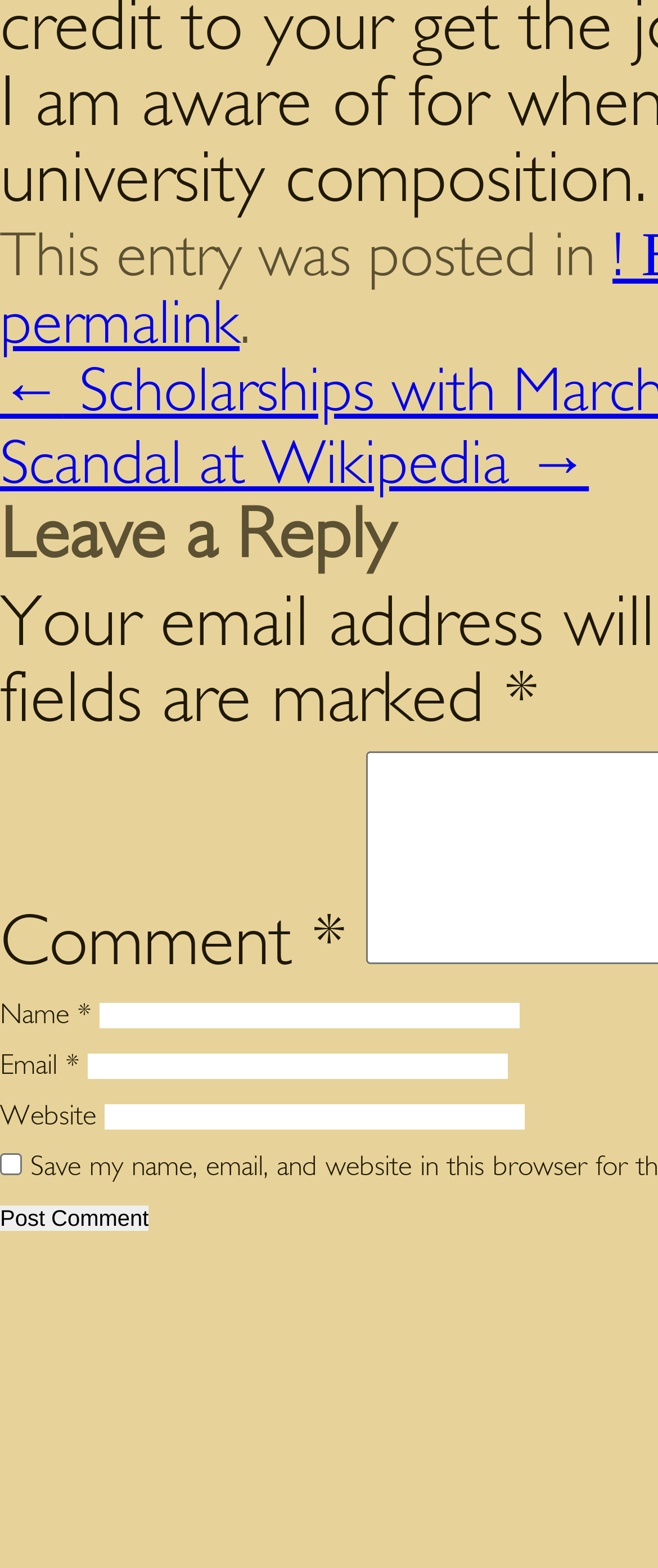Use one word or a short phrase to answer the question provided: 
What is the button 'Post Comment' used for?

To submit a comment